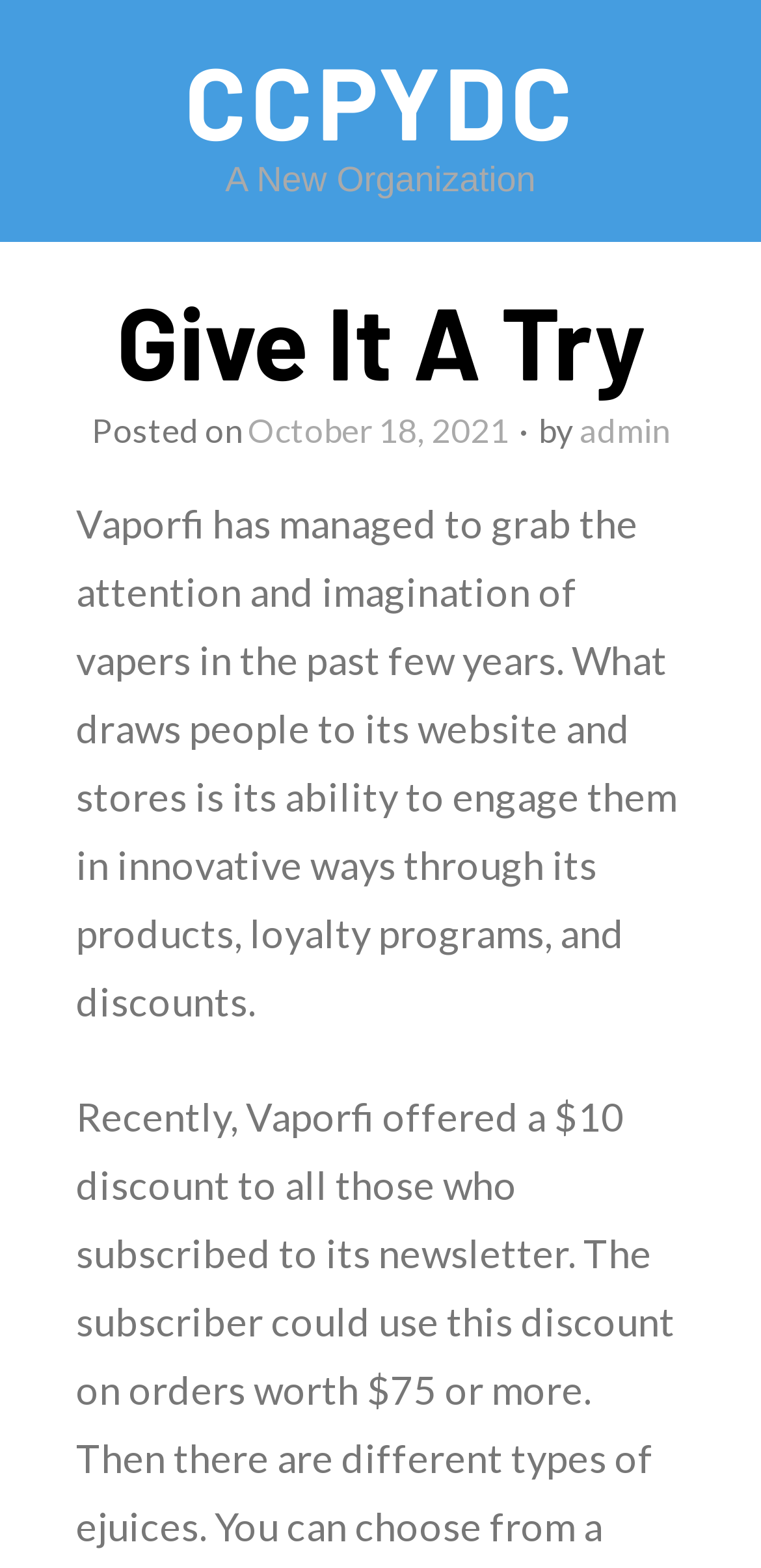Answer succinctly with a single word or phrase:
What are the ways Vaporfi engages people?

products, loyalty programs, and discounts